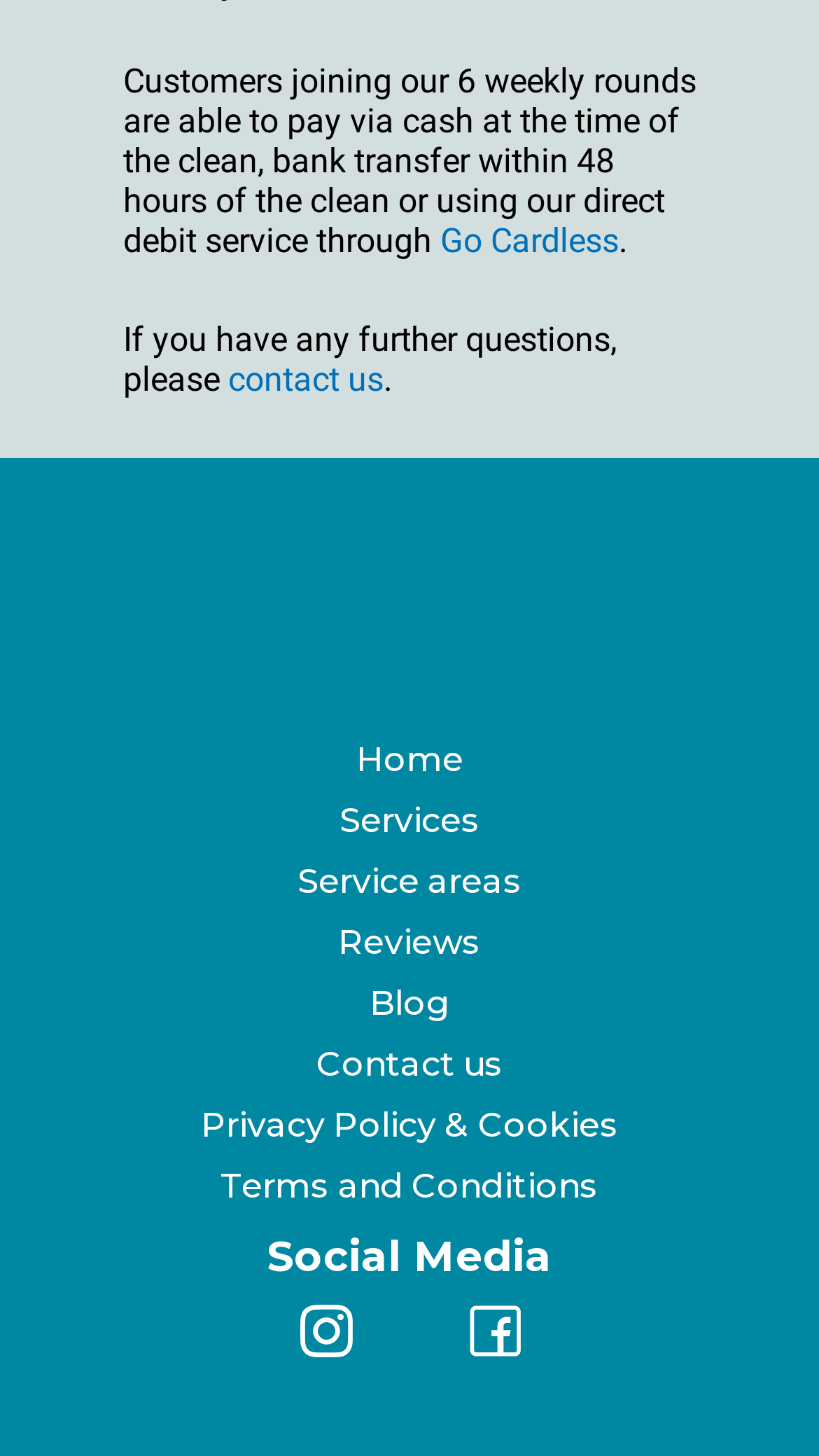Please identify the coordinates of the bounding box that should be clicked to fulfill this instruction: "View Privacy Policy & Cookies".

[0.245, 0.759, 0.755, 0.787]